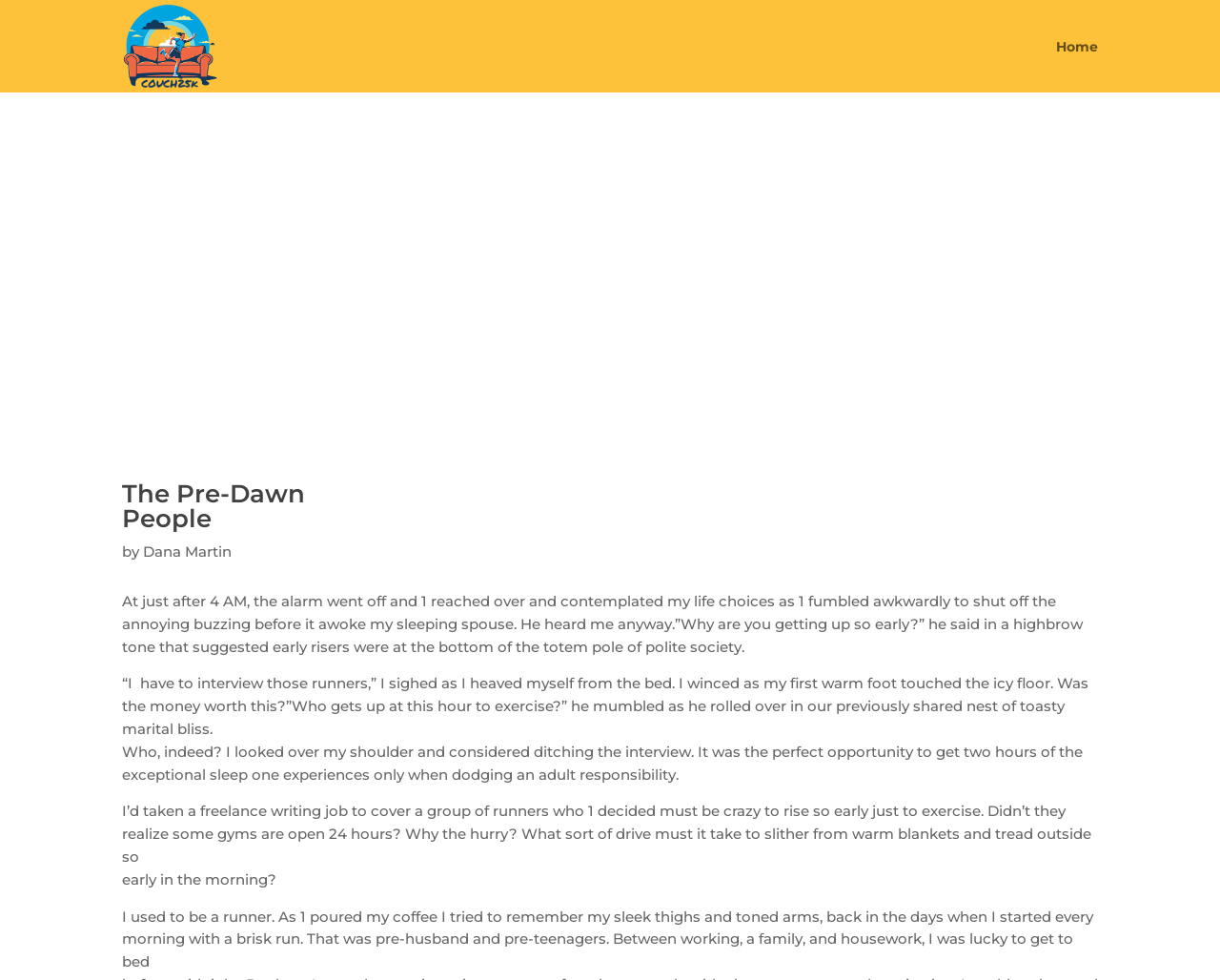Using the provided description aria-label="Advertisement" name="aswift_1" title="Advertisement", find the bounding box coordinates for the UI element. Provide the coordinates in (top-left x, top-left y, bottom-right x, bottom-right y) format, ensuring all values are between 0 and 1.

[0.031, 0.108, 0.969, 0.381]